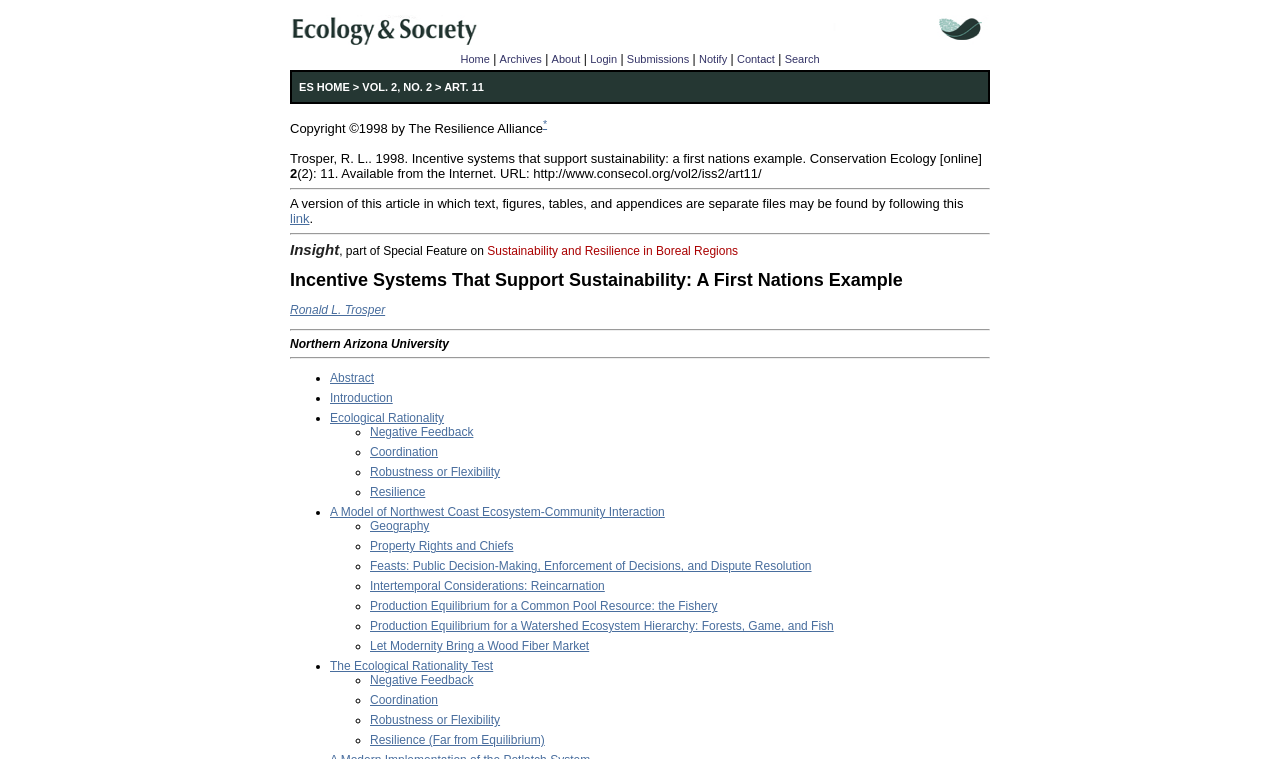Provide a brief response to the question below using one word or phrase:
How many sections are in the article?

12